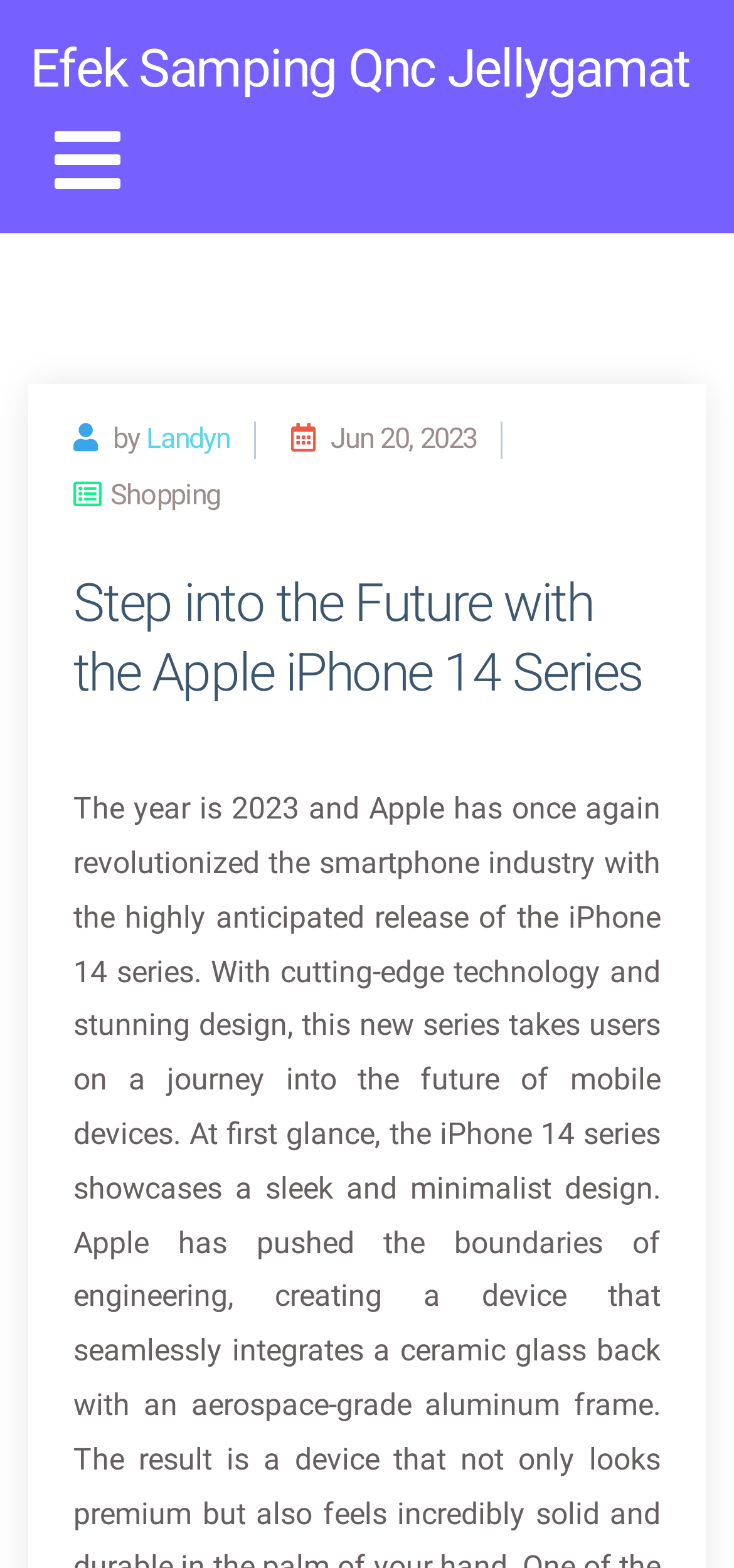Determine the bounding box coordinates in the format (top-left x, top-left y, bottom-right x, bottom-right y). Ensure all values are floating point numbers between 0 and 1. Identify the bounding box of the UI element described by: parent_node: Efek Samping Qnc Jellygamat

[0.041, 0.072, 0.197, 0.132]